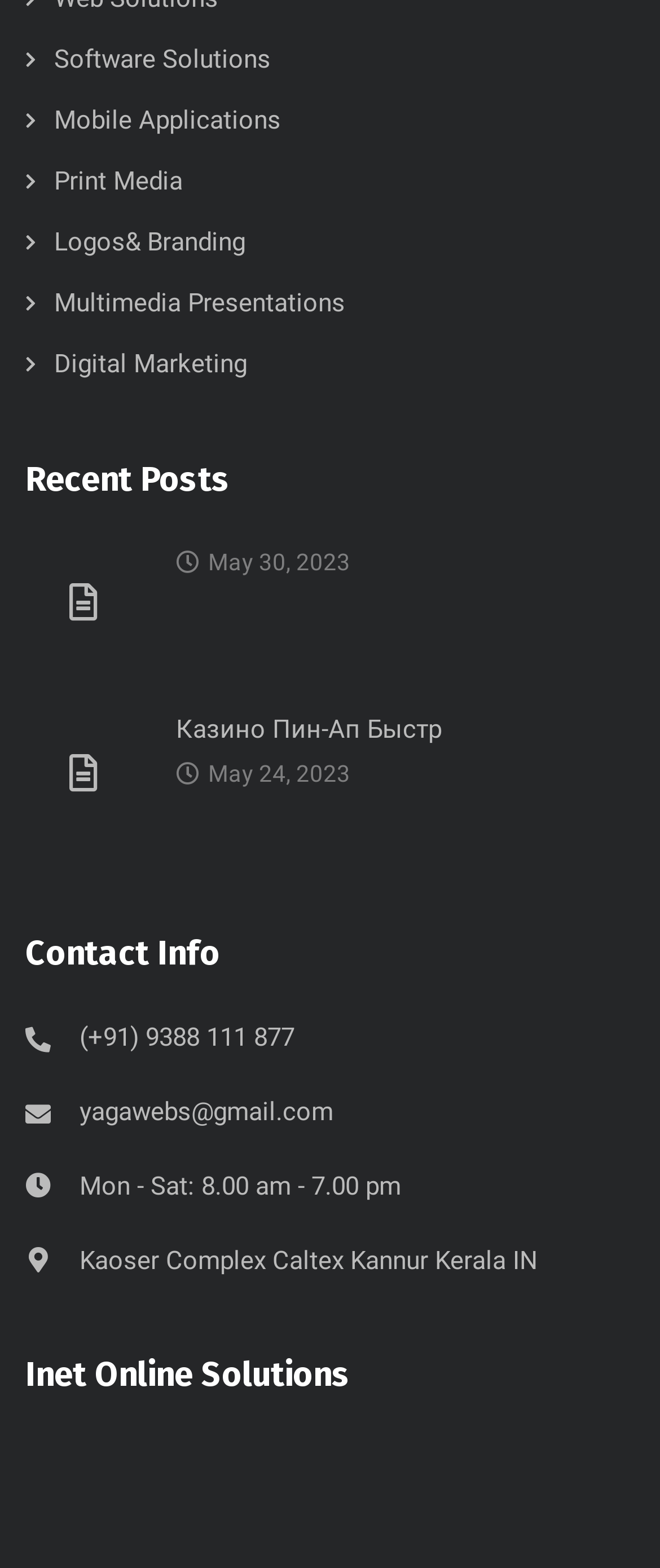Can you identify the bounding box coordinates of the clickable region needed to carry out this instruction: 'Check the latest post on May 30, 2023'? The coordinates should be four float numbers within the range of 0 to 1, stated as [left, top, right, bottom].

[0.315, 0.35, 0.531, 0.367]